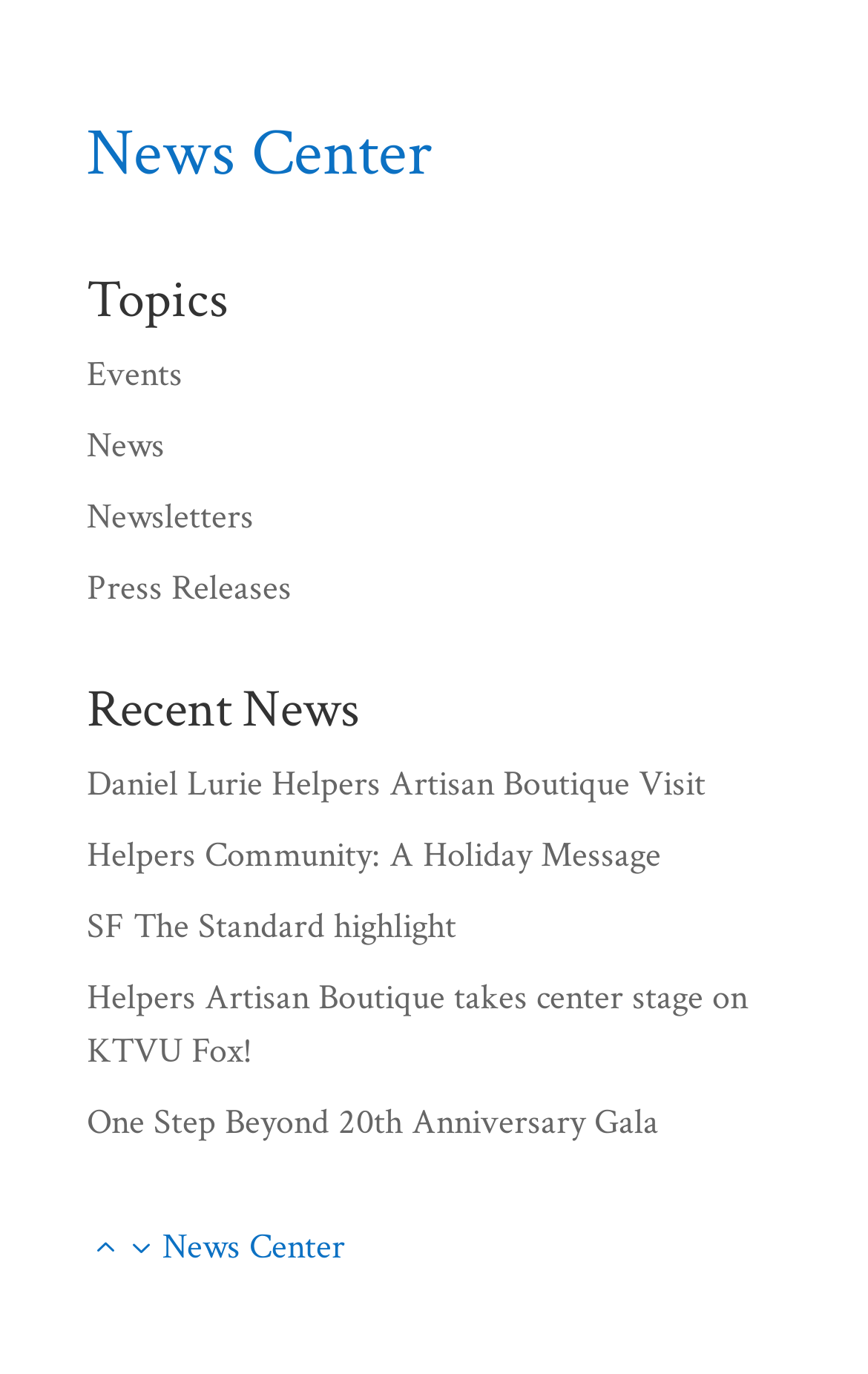What is the last news article about? Examine the screenshot and reply using just one word or a brief phrase.

23News Center